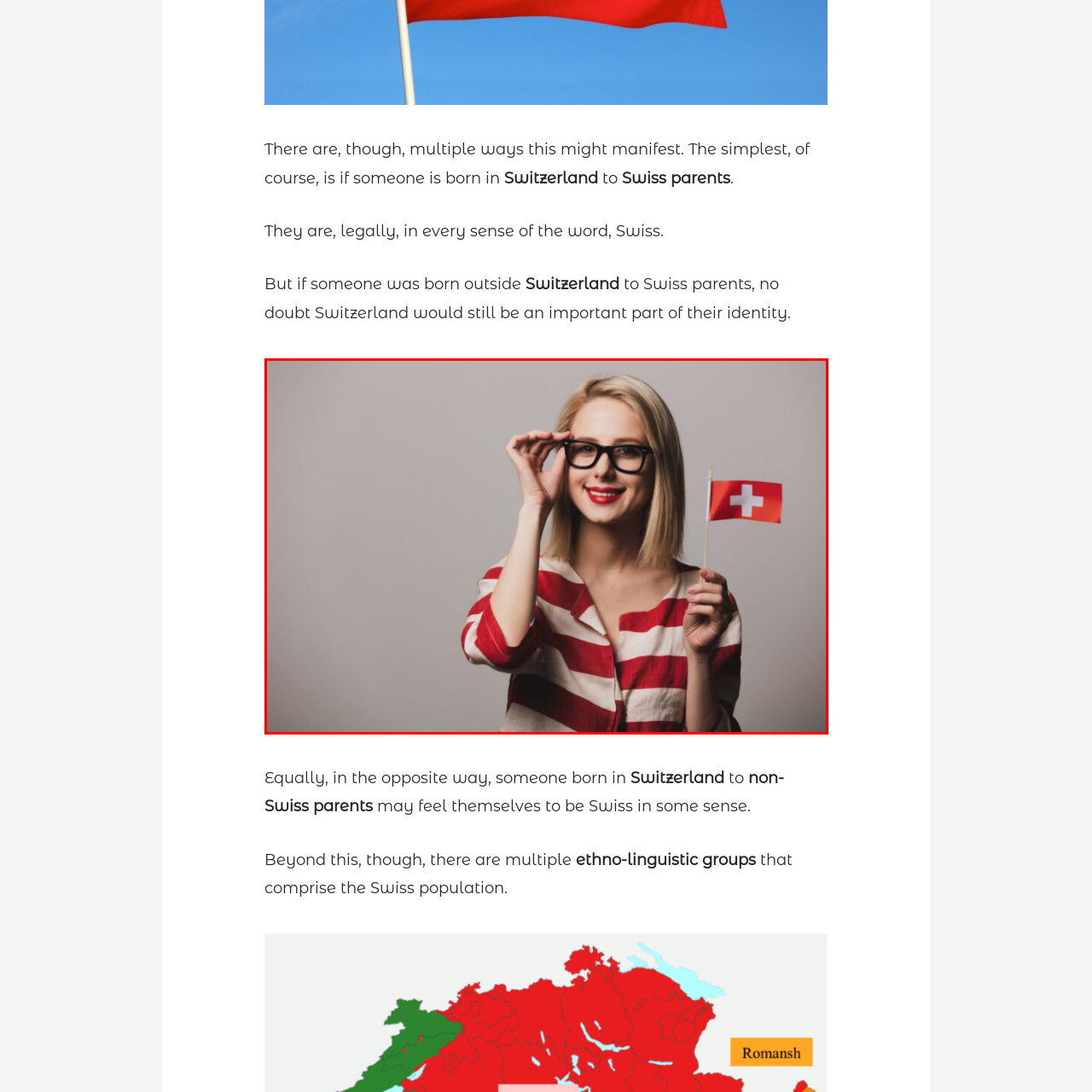What is the woman holding in her hand?
Observe the image within the red bounding box and give a detailed and thorough answer to the question.

The woman is holding a small Swiss flag, showcasing her connection to Switzerland, and the flag is a symbol of national pride.